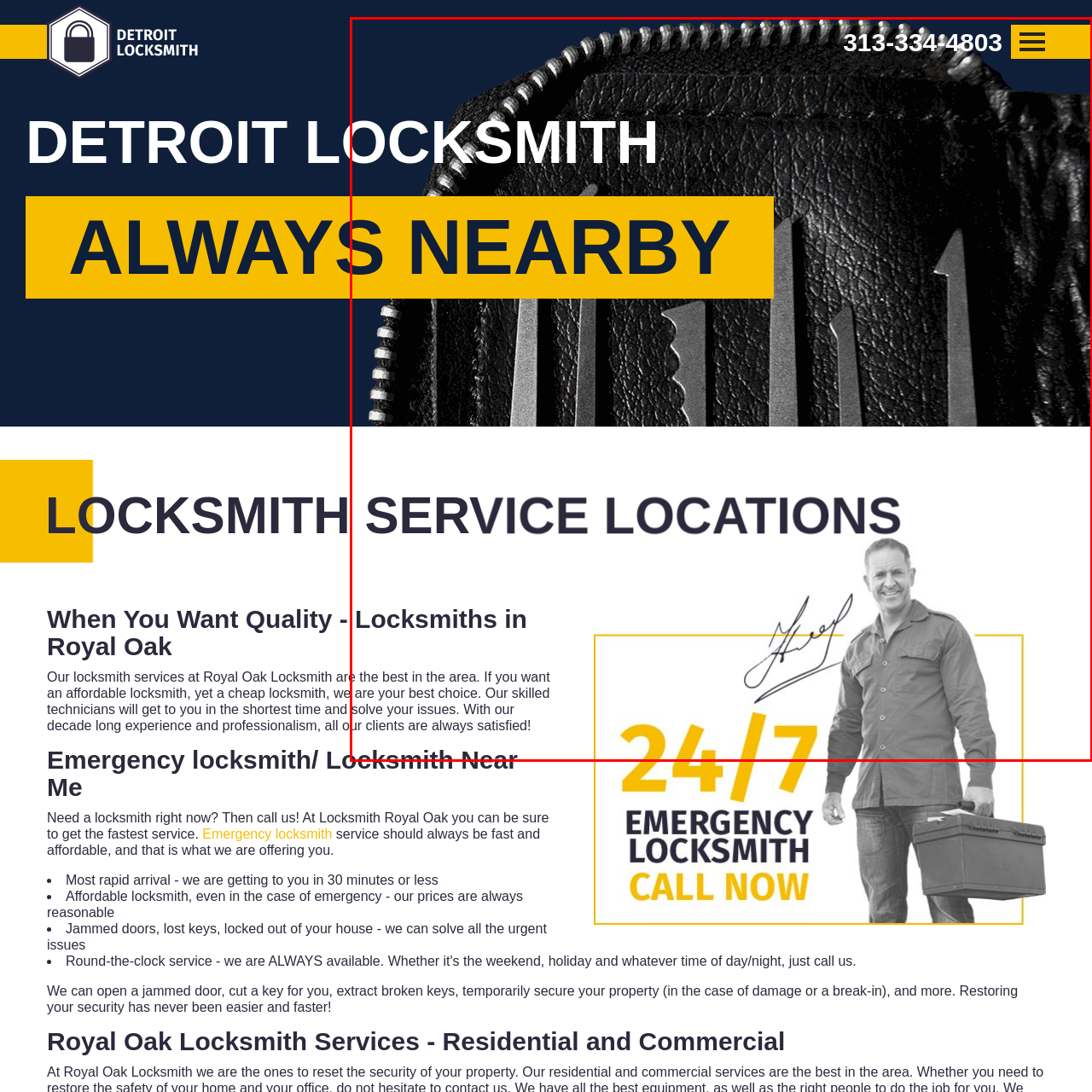What is written above the pouch in bold letters?
Direct your attention to the image inside the red bounding box and provide a detailed explanation in your answer.

According to the caption, the words 'LOCKSMITH' appear in bold, contrasting yellow letters above the pouch, which suggests that the text is prominent and easily readable.